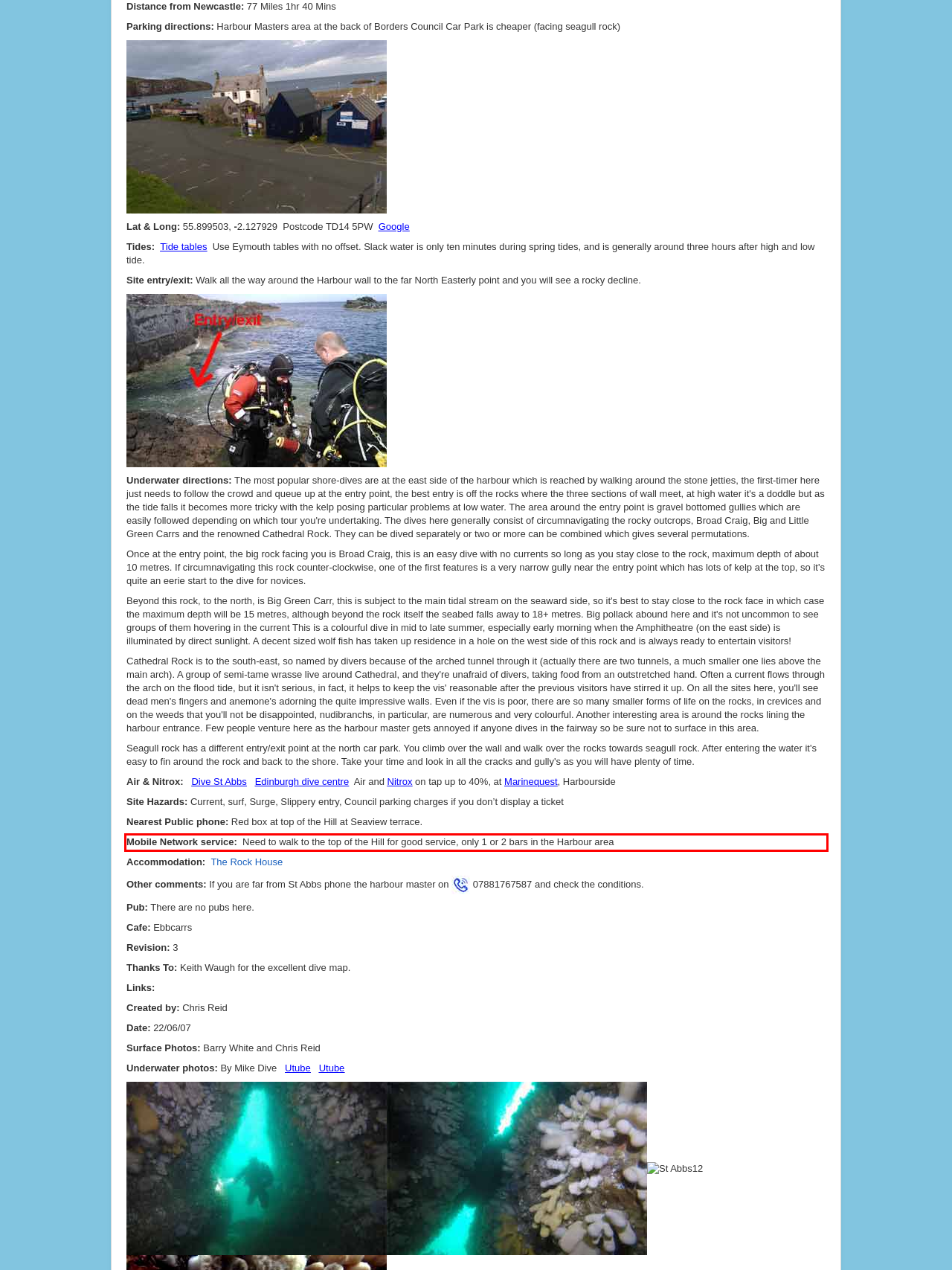Using the provided webpage screenshot, recognize the text content in the area marked by the red bounding box.

Mobile Network service: Need to walk to the top of the Hill for good service, only 1 or 2 bars in the Harbour area